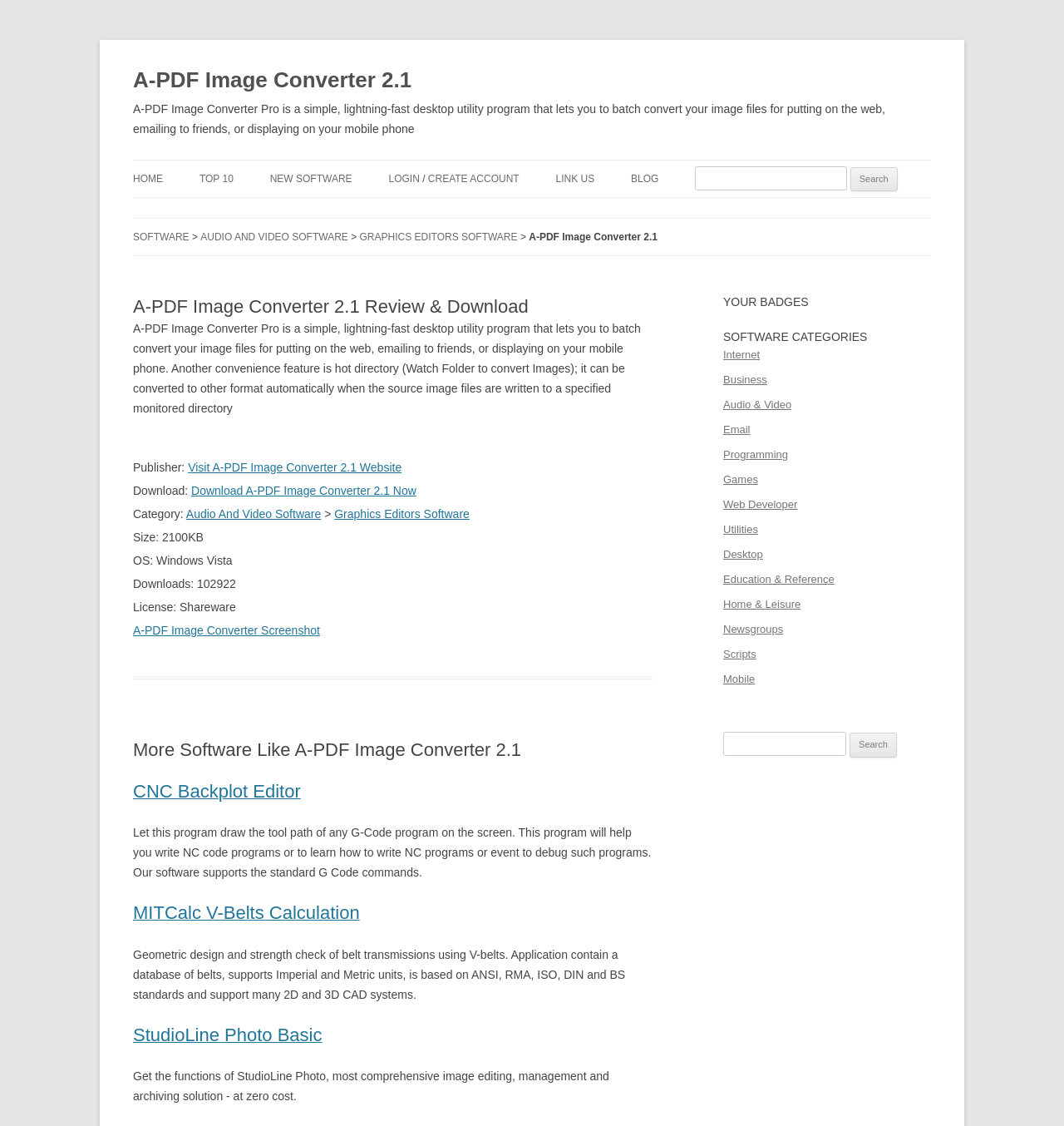Locate the bounding box coordinates of the UI element described by: "Top 10". Provide the coordinates as four float numbers between 0 and 1, formatted as [left, top, right, bottom].

[0.187, 0.142, 0.219, 0.175]